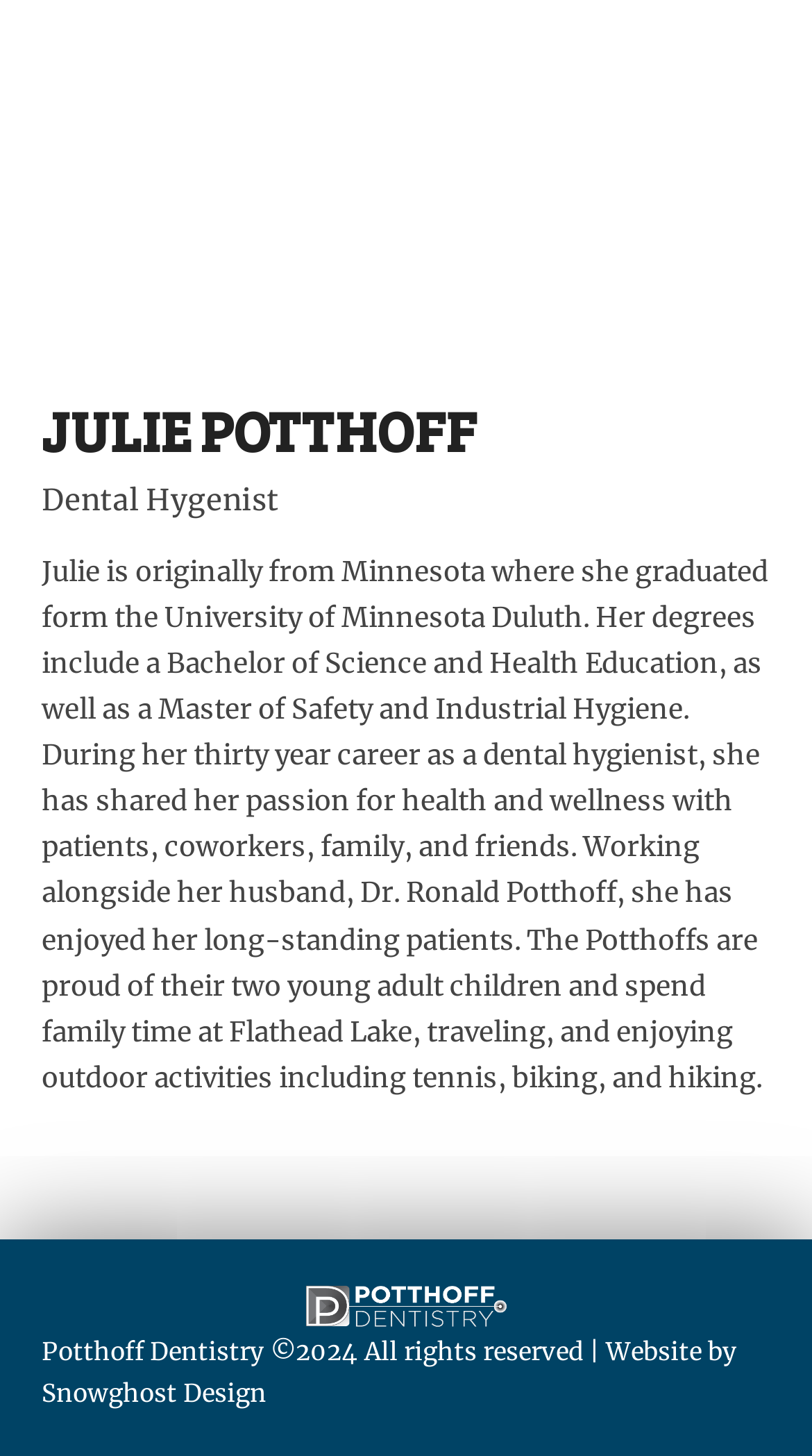Provide the bounding box for the UI element matching this description: "Snowghost Design".

[0.051, 0.946, 0.328, 0.968]